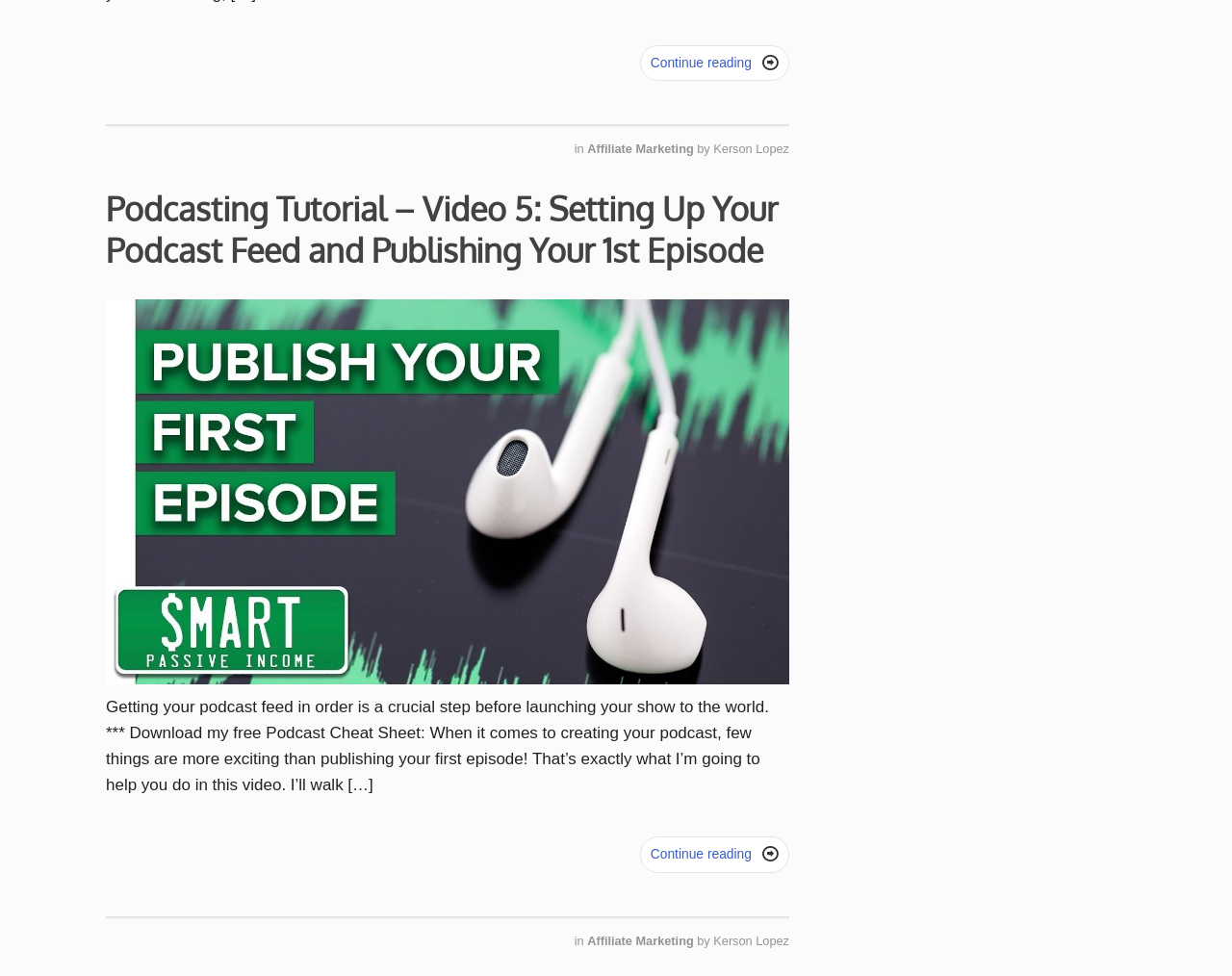Provide the bounding box coordinates of the HTML element this sentence describes: "Affiliate Marketing".

[0.477, 0.145, 0.566, 0.16]